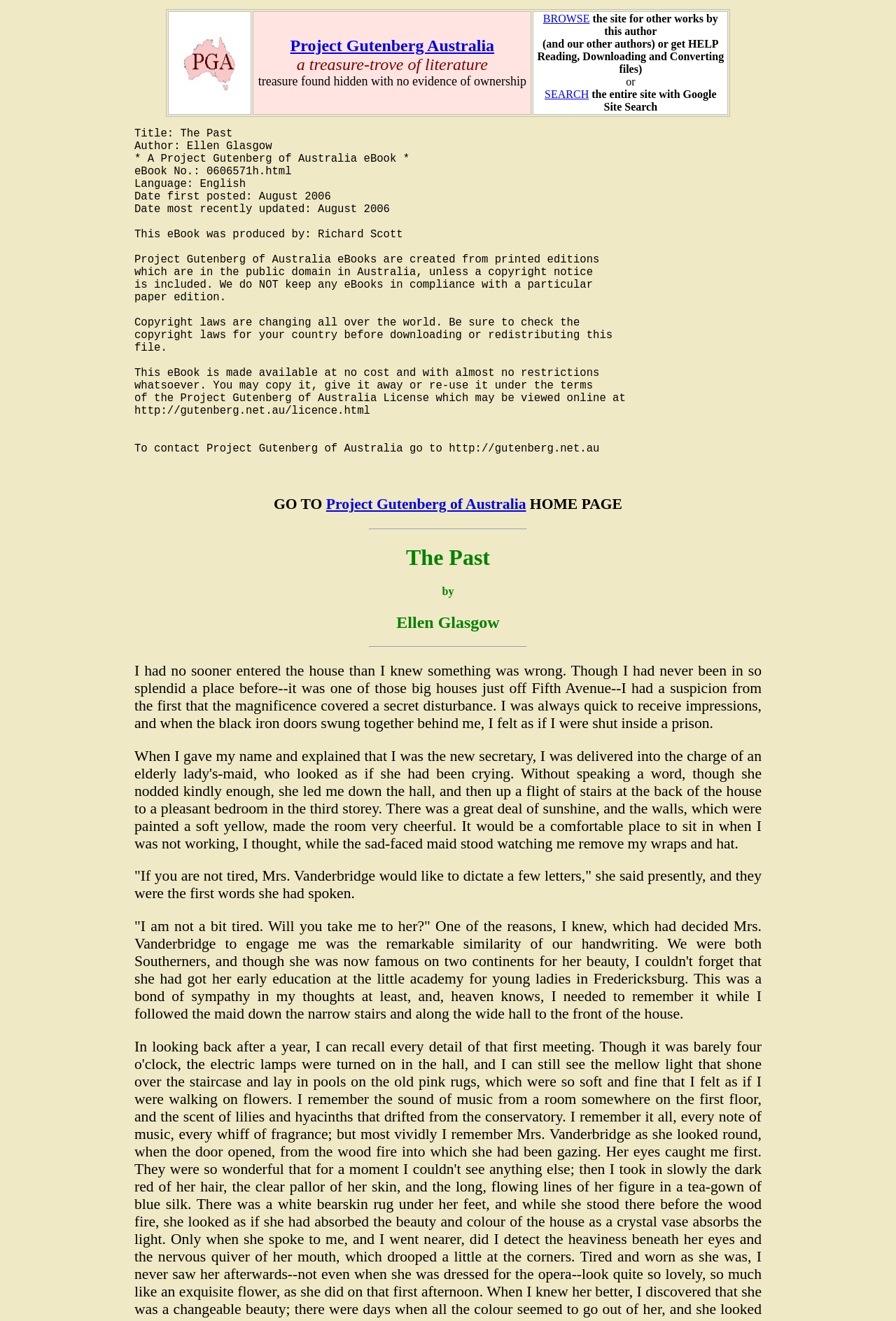Summarize the webpage comprehensively, mentioning all visible components.

The webpage appears to be an eBook page from Project Gutenberg of Australia, featuring the novel "The Past" by Ellen Glasgow. At the top, there is a table with three grid cells. The first cell contains no text, the second cell has a link to "Project Gutenberg Australia" and a description of the website, and the third cell has links to "BROWSE" and "SEARCH" as well as a brief description of the site's functionality.

Below the table, there is a block of text that provides information about the eBook, including the title, author, publication date, and copyright information. This text also explains the terms of use for the eBook and provides links to the Project Gutenberg of Australia website.

To the right of this block of text, there are three links: "GO TO", "Project Gutenberg of Australia", and "HOME PAGE". These links are positioned vertically, with "GO TO" at the top and "HOME PAGE" at the bottom.

Below these links, there is a horizontal separator line, followed by three headings: "The Past", "by", and "Ellen Glasgow". These headings are centered on the page and are followed by another horizontal separator line.

The main content of the page is a passage from the novel "The Past", which is divided into three paragraphs. The text describes the narrator's experience entering a grand house and sensing that something is wrong. The passage is written in a descriptive and introspective style, with the narrator reflecting on their impressions and experiences.